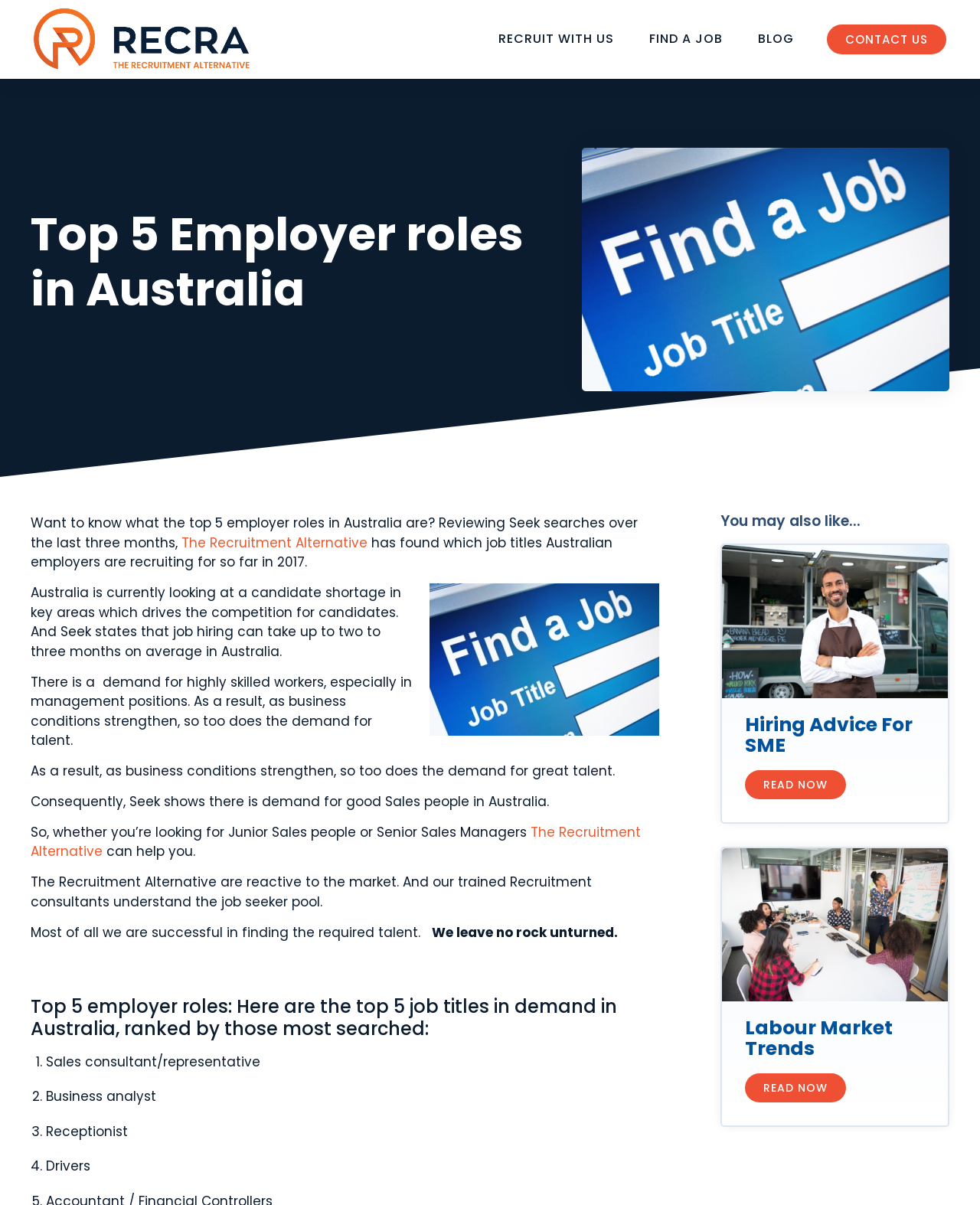Locate the bounding box coordinates of the area to click to fulfill this instruction: "Click on 'RECRUIT WITH US'". The bounding box should be presented as four float numbers between 0 and 1, in the order [left, top, right, bottom].

[0.493, 0.018, 0.642, 0.047]